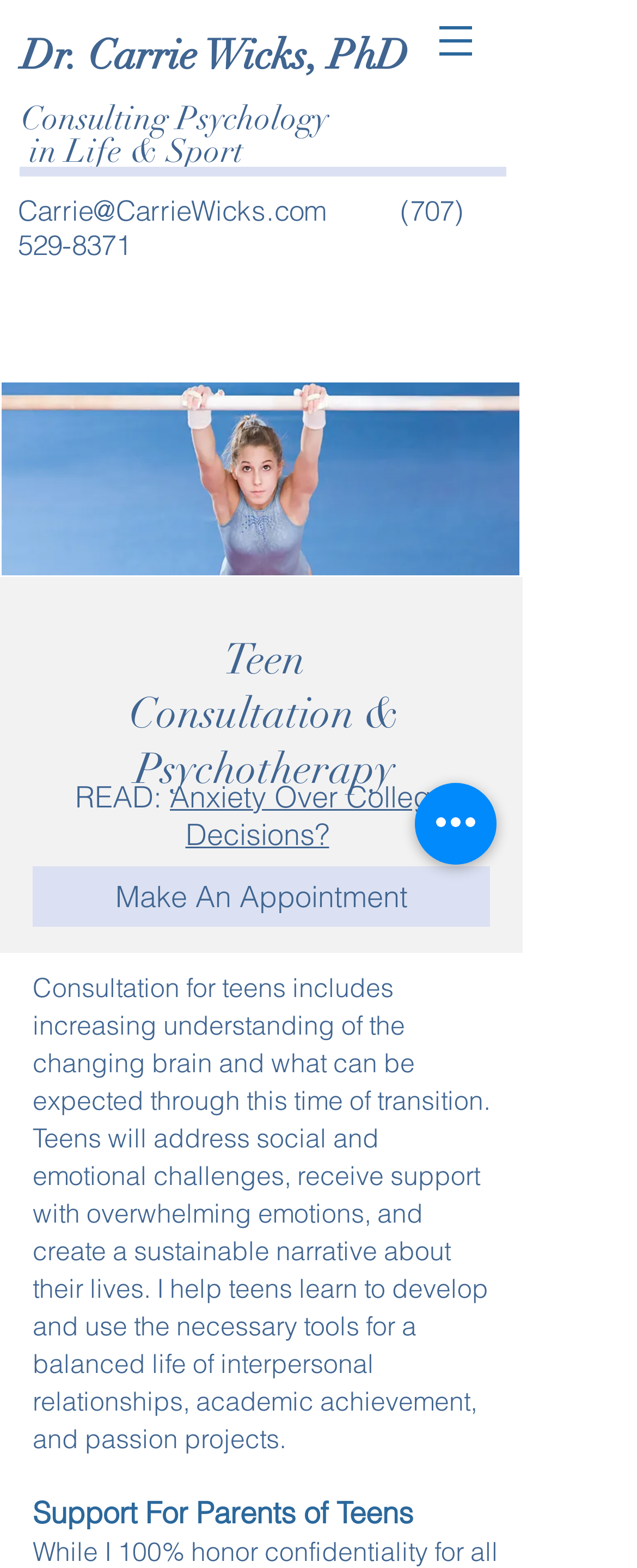Determine the bounding box coordinates of the UI element that matches the following description: "Anxiety Over College Decisions?". The coordinates should be four float numbers between 0 and 1 in the format [left, top, right, bottom].

[0.267, 0.496, 0.703, 0.544]